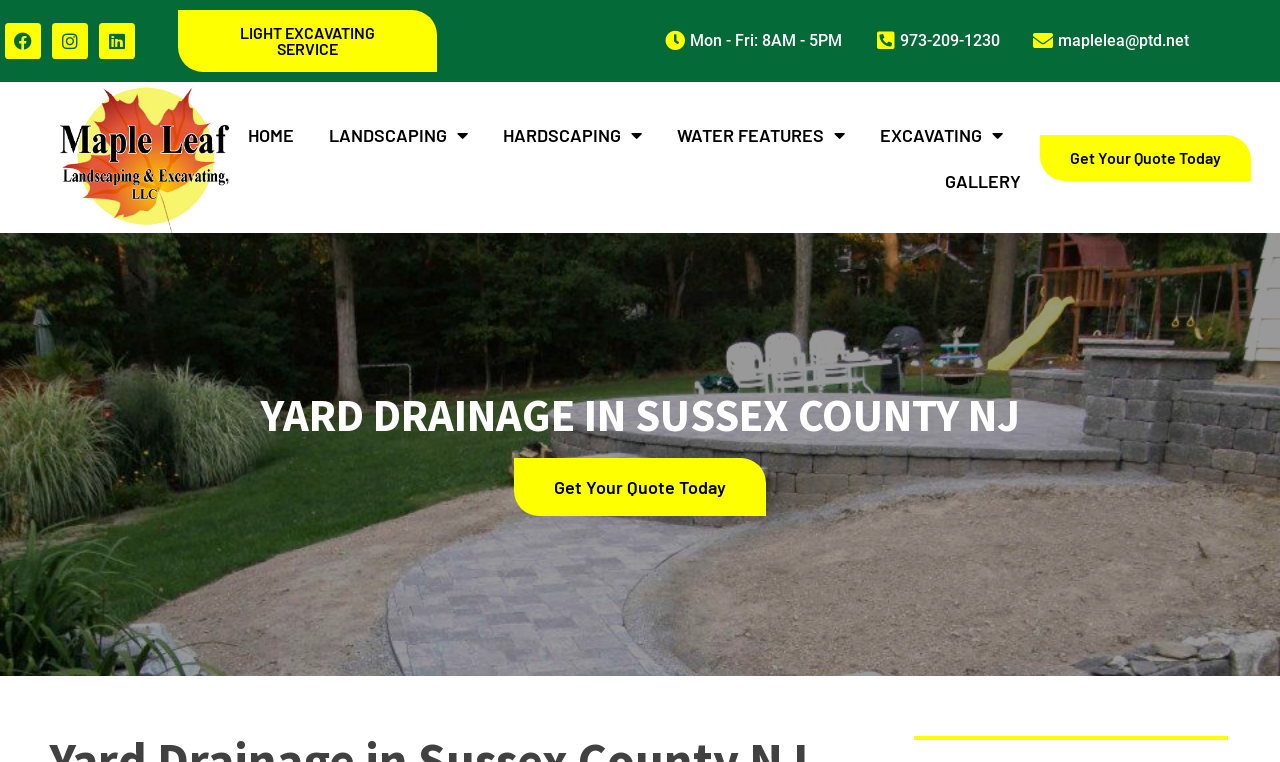Using the description "Water Features", locate and provide the bounding box of the UI element.

[0.529, 0.146, 0.66, 0.207]